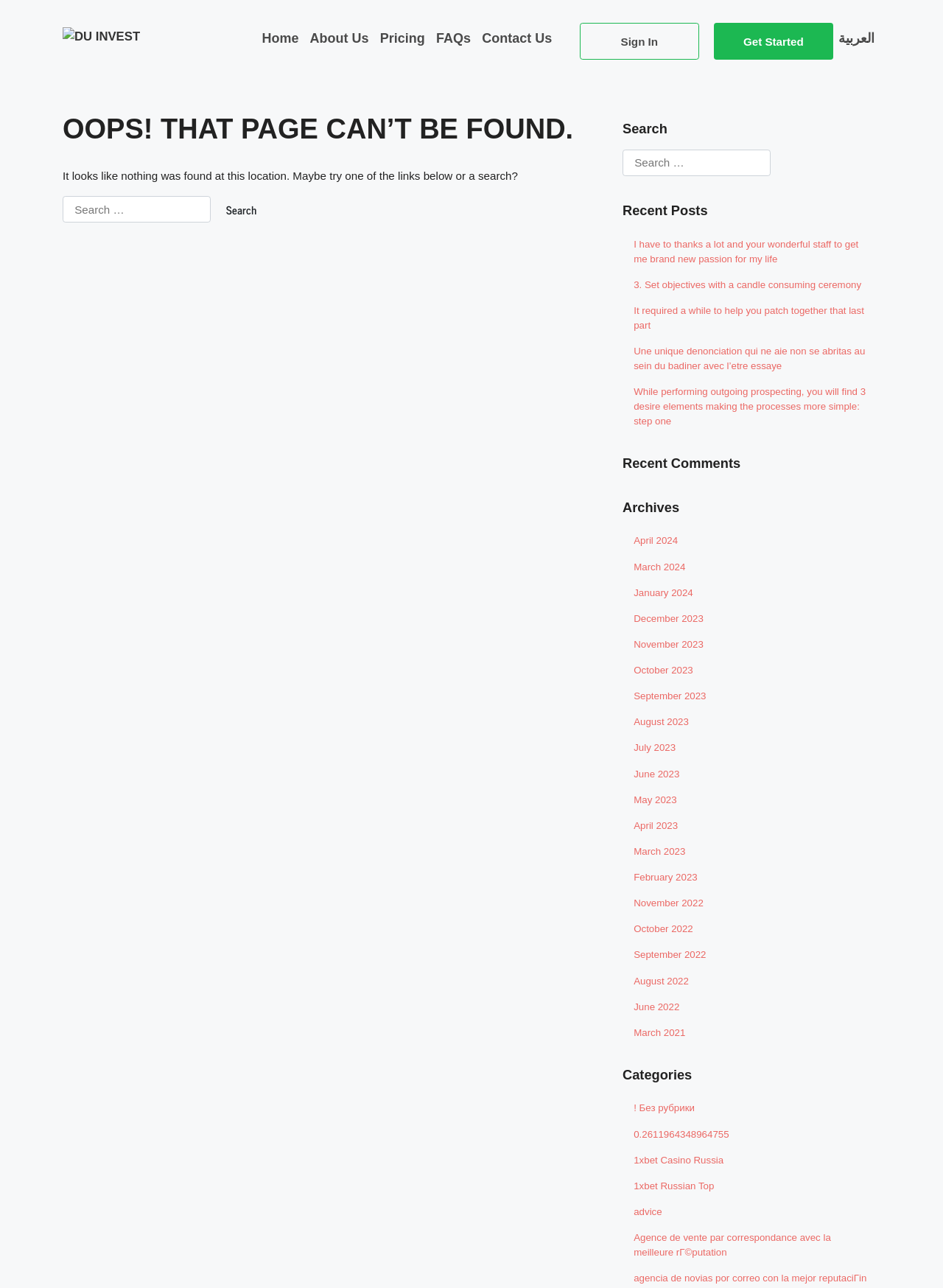Provide a short answer to the following question with just one word or phrase: Are there archives available?

Yes